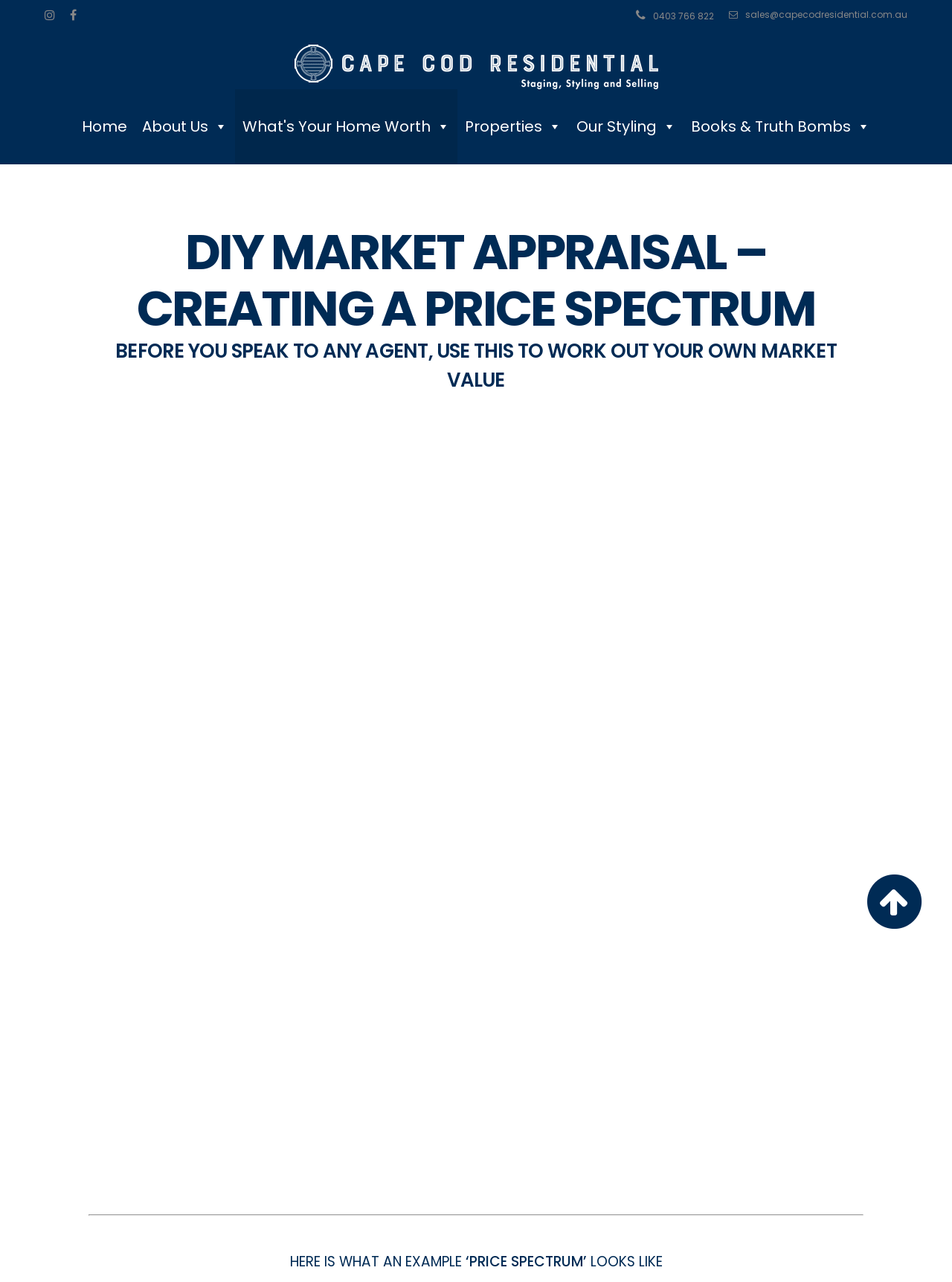Is there an image on the webpage?
Give a one-word or short-phrase answer derived from the screenshot.

Yes